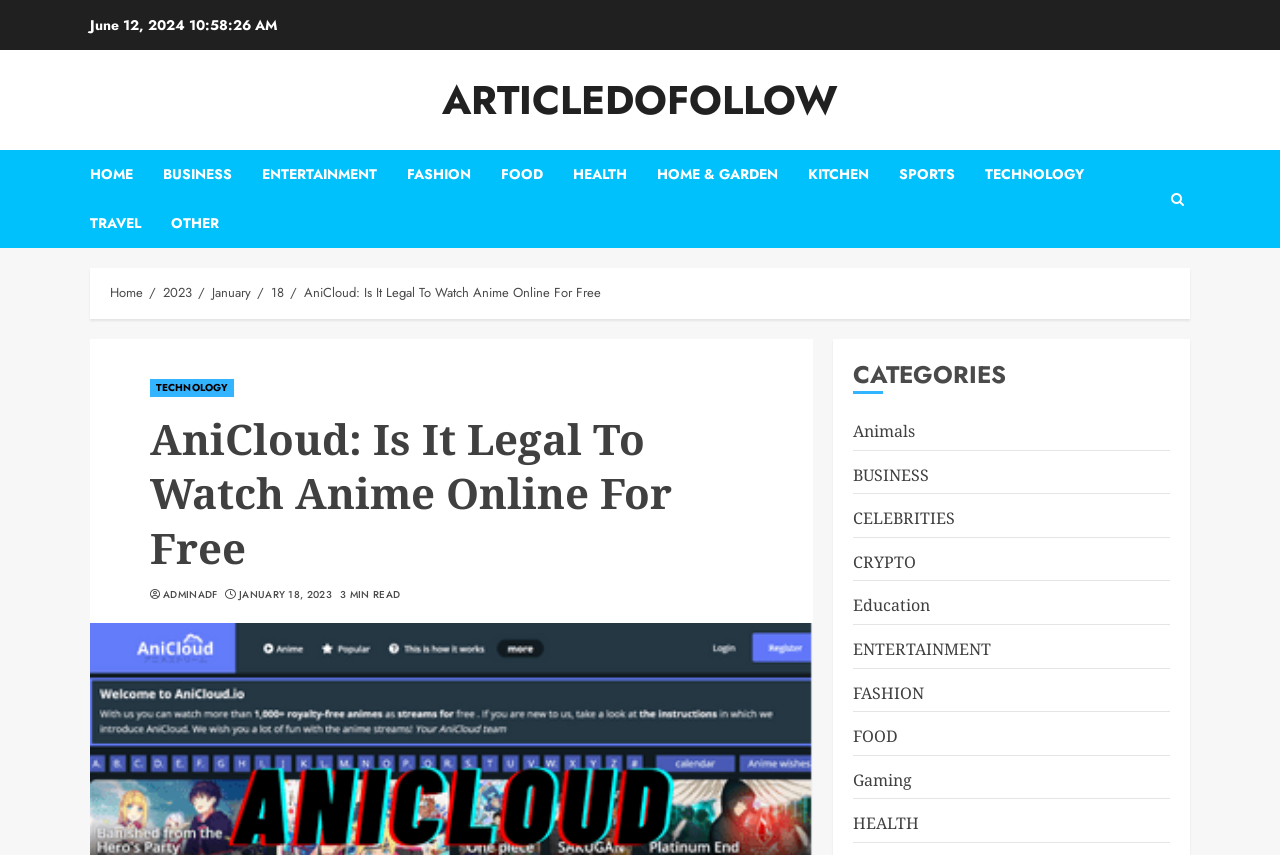Find the coordinates for the bounding box of the element with this description: "HOME & GARDEN".

[0.513, 0.175, 0.631, 0.233]